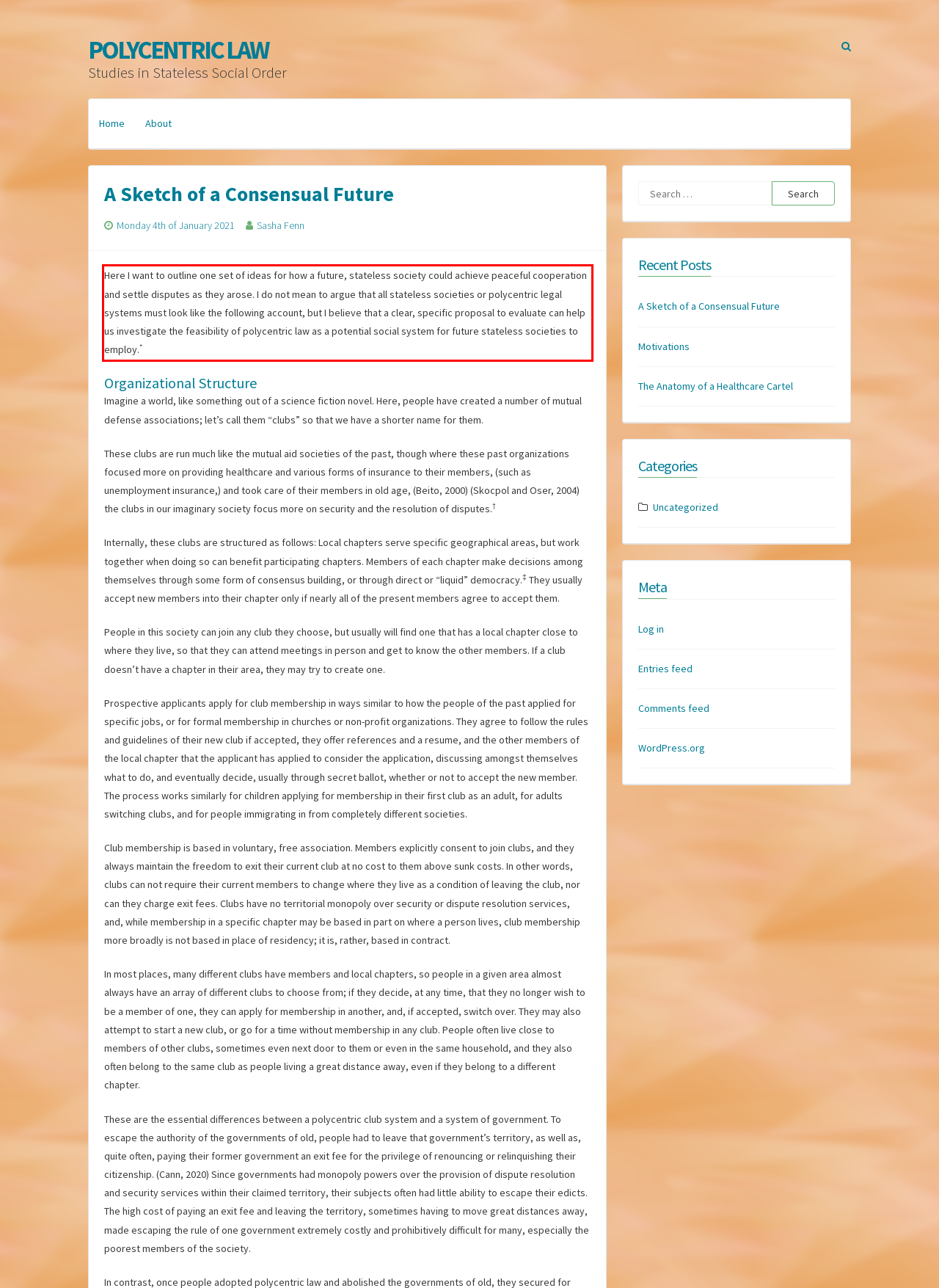Please take the screenshot of the webpage, find the red bounding box, and generate the text content that is within this red bounding box.

Here I want to outline one set of ideas for how a future, stateless society could achieve peaceful cooperation and settle disputes as they arose. I do not mean to argue that all stateless societies or polycentric legal systems must look like the following account, but I believe that a clear, specific proposal to evaluate can help us investigate the feasibility of polycentric law as a potential social system for future stateless societies to employ.​*​